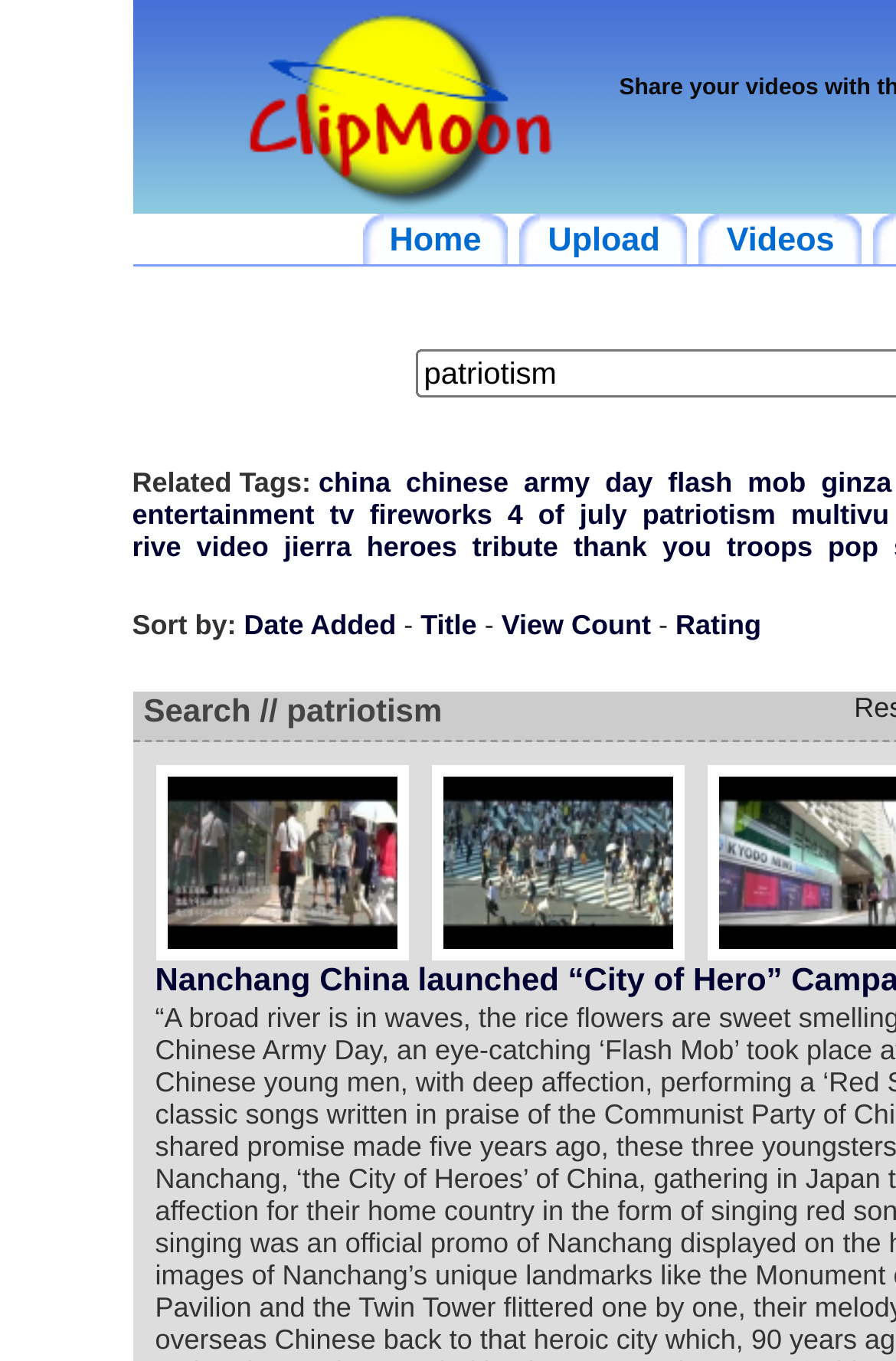Provide the bounding box coordinates of the HTML element this sentence describes: "Upload".

[0.581, 0.157, 0.767, 0.194]